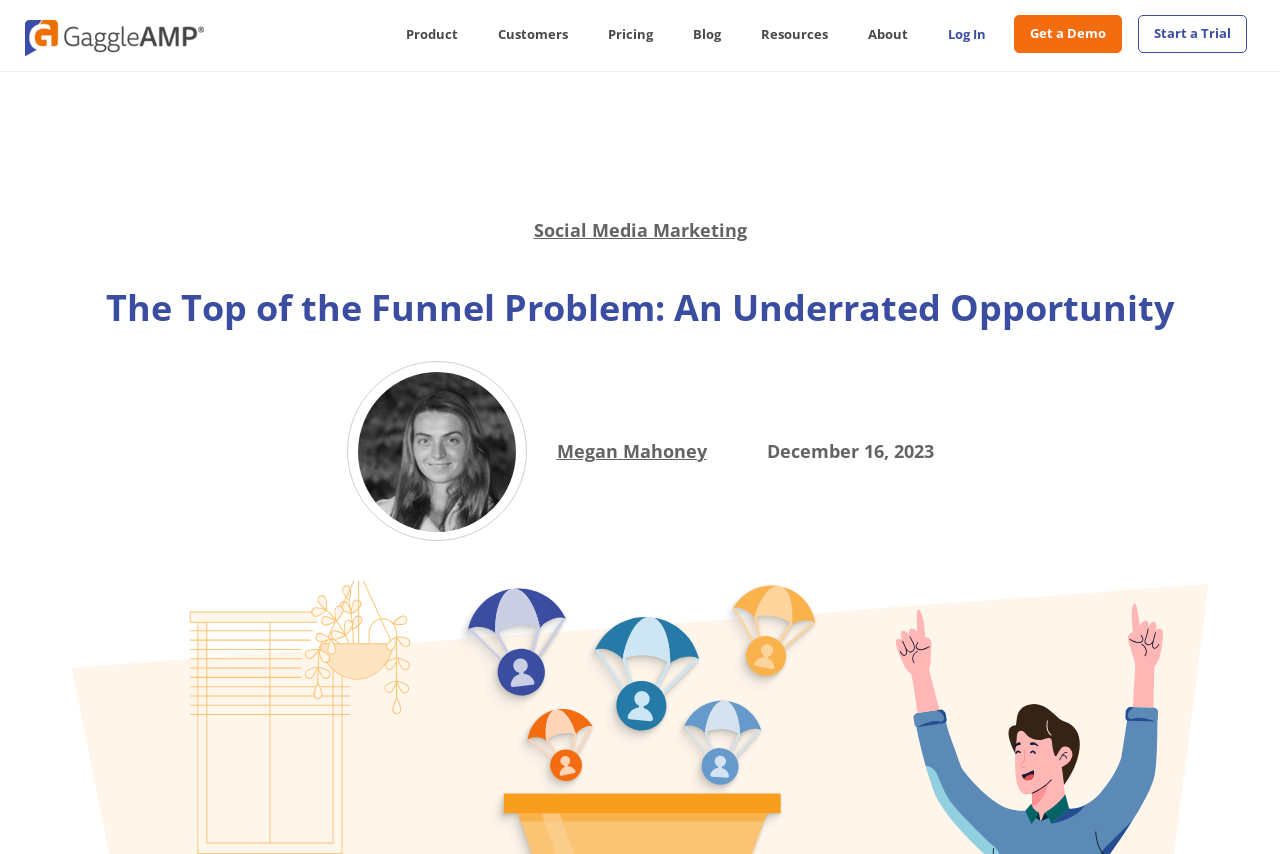Find the bounding box coordinates for the element that must be clicked to complete the instruction: "Learn more about Megan Mahoney". The coordinates should be four float numbers between 0 and 1, indicated as [left, top, right, bottom].

[0.435, 0.512, 0.552, 0.544]